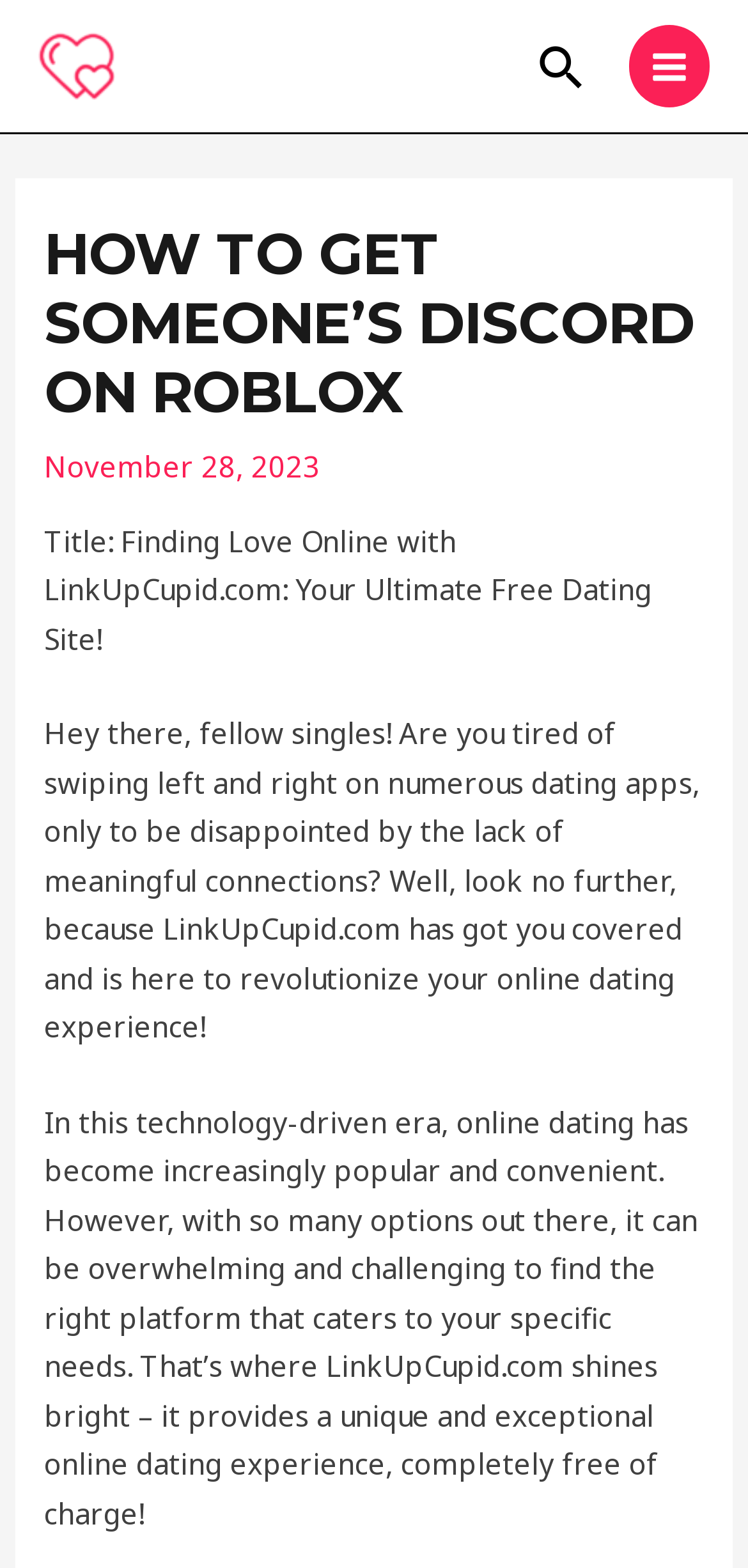What is the date of the article?
Answer with a single word or phrase by referring to the visual content.

November 28, 2023